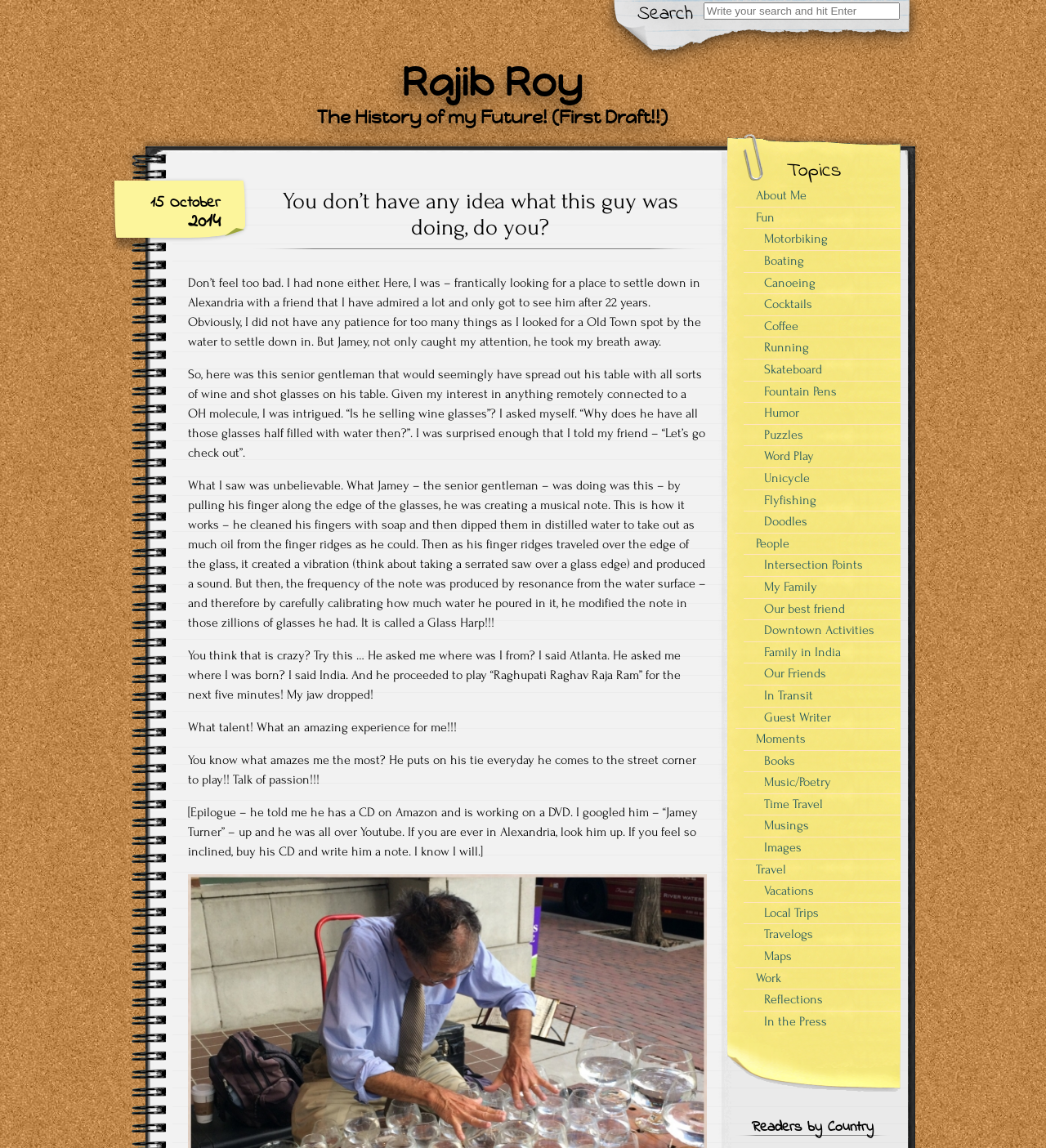Identify the bounding box coordinates of the element to click to follow this instruction: 'Read Rajib Roy's blog post'. Ensure the coordinates are four float values between 0 and 1, provided as [left, top, right, bottom].

[0.275, 0.017, 0.666, 0.112]